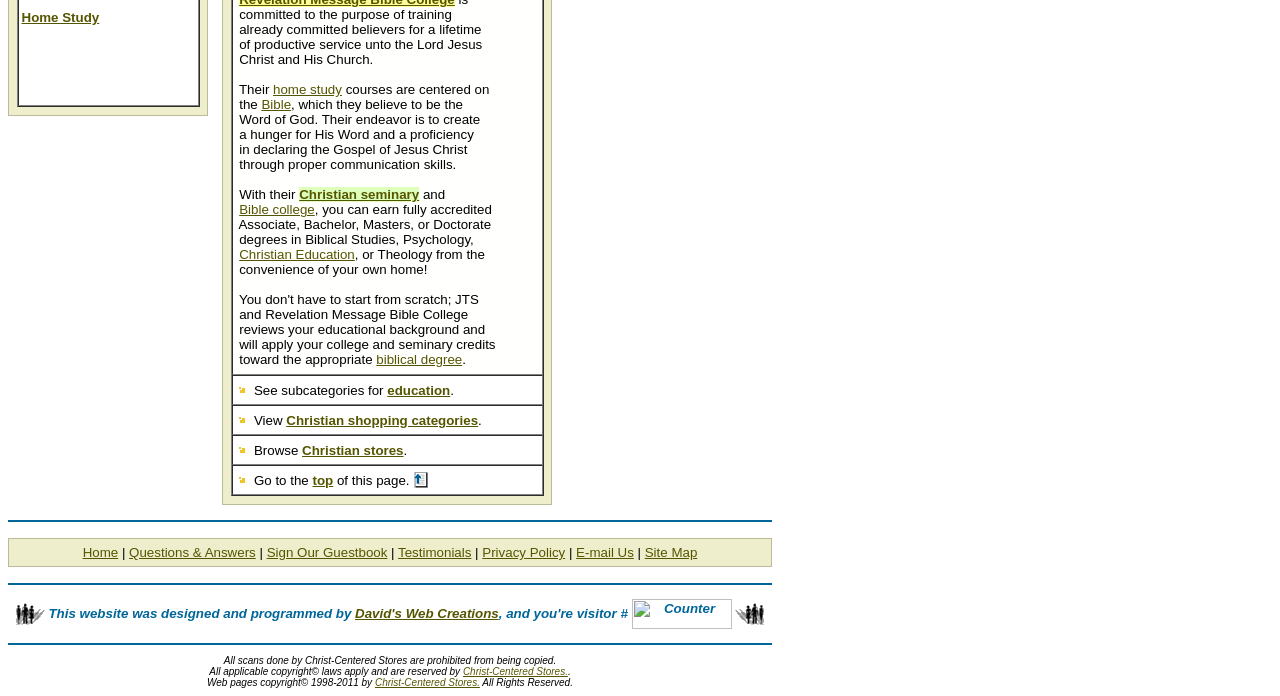Locate the bounding box coordinates of the UI element described by: "Christian shopping categories". Provide the coordinates as four float numbers between 0 and 1, formatted as [left, top, right, bottom].

[0.224, 0.593, 0.373, 0.614]